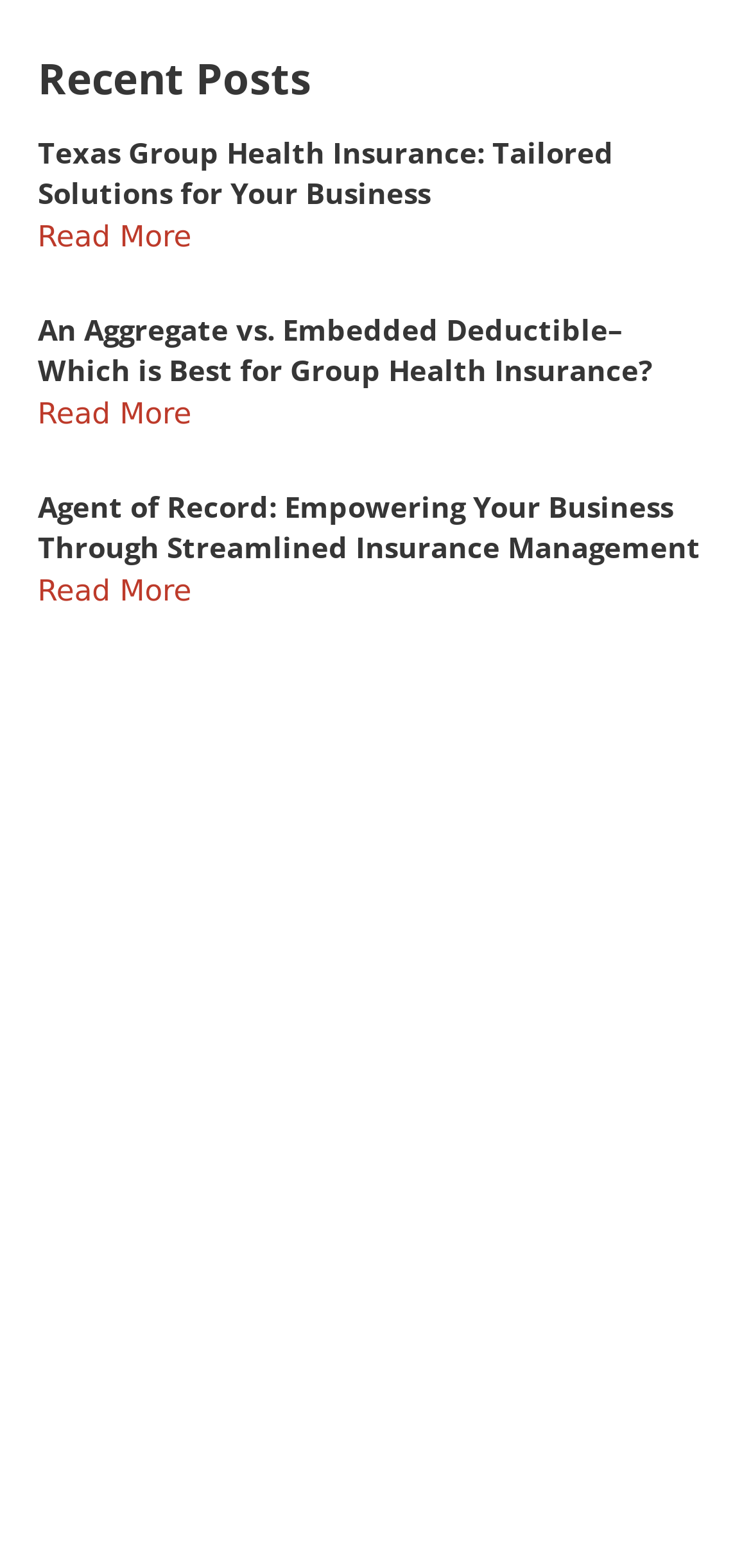Based on the image, please respond to the question with as much detail as possible:
What is the address of the business?

The address of the business is found in the 'Contact Us' section, which is a static text element with the text '5920 Star Lane Houston Texas 77057', so the address is '5920 Star Lane Houston Texas 77057'.